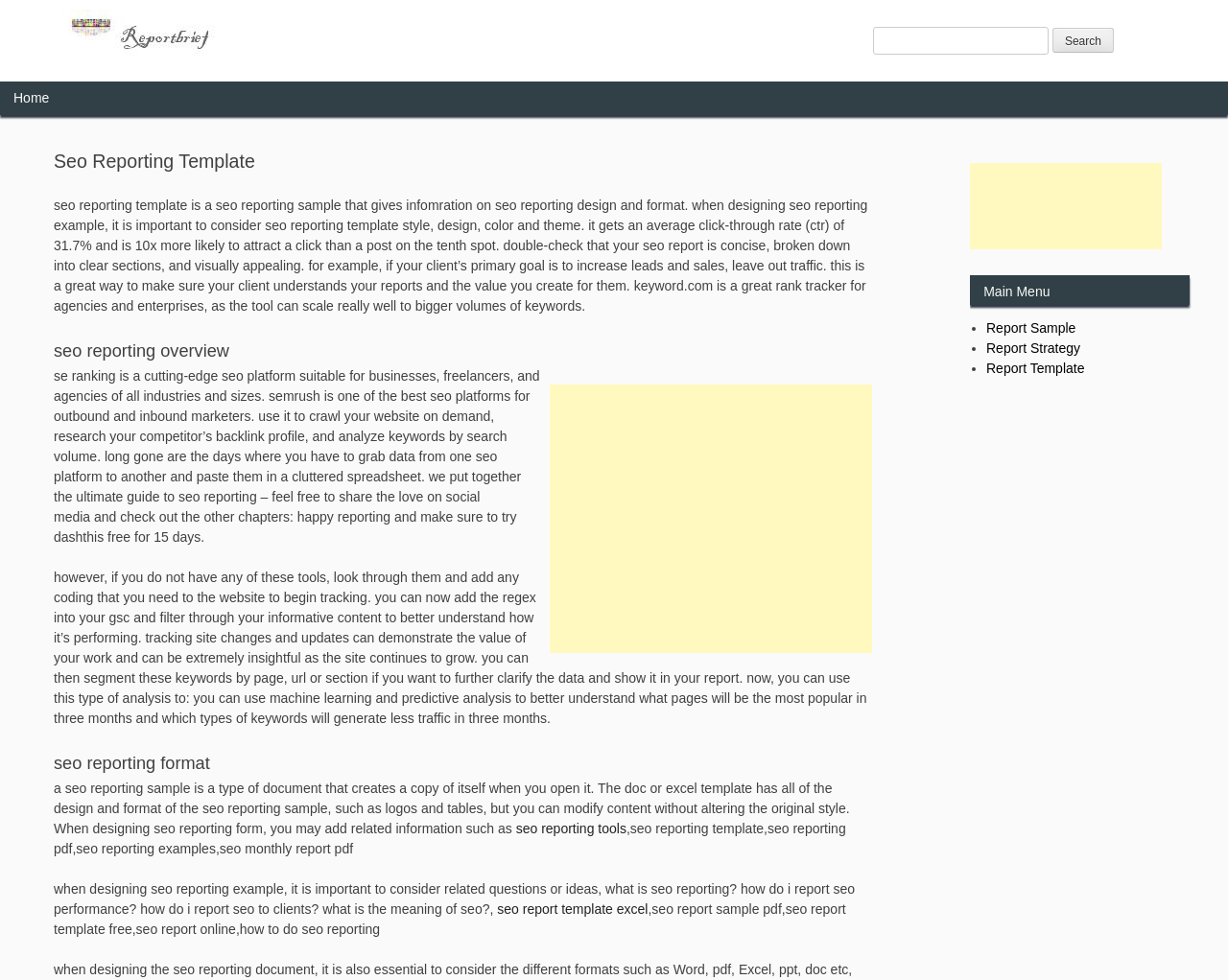Determine the bounding box coordinates for the UI element matching this description: "value="Search"".

[0.857, 0.028, 0.907, 0.054]